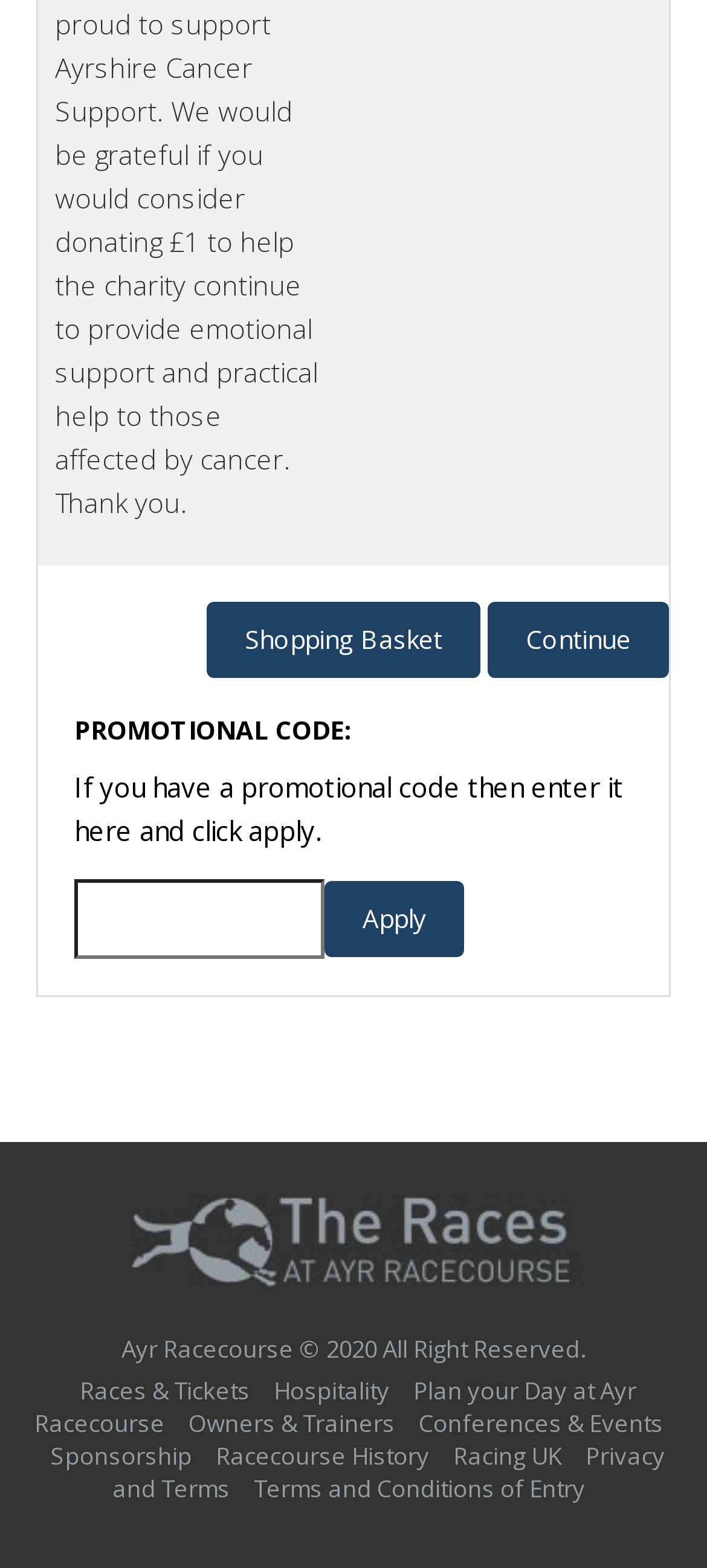Locate the bounding box coordinates of the area where you should click to accomplish the instruction: "Enter promotional code".

[0.105, 0.561, 0.459, 0.612]